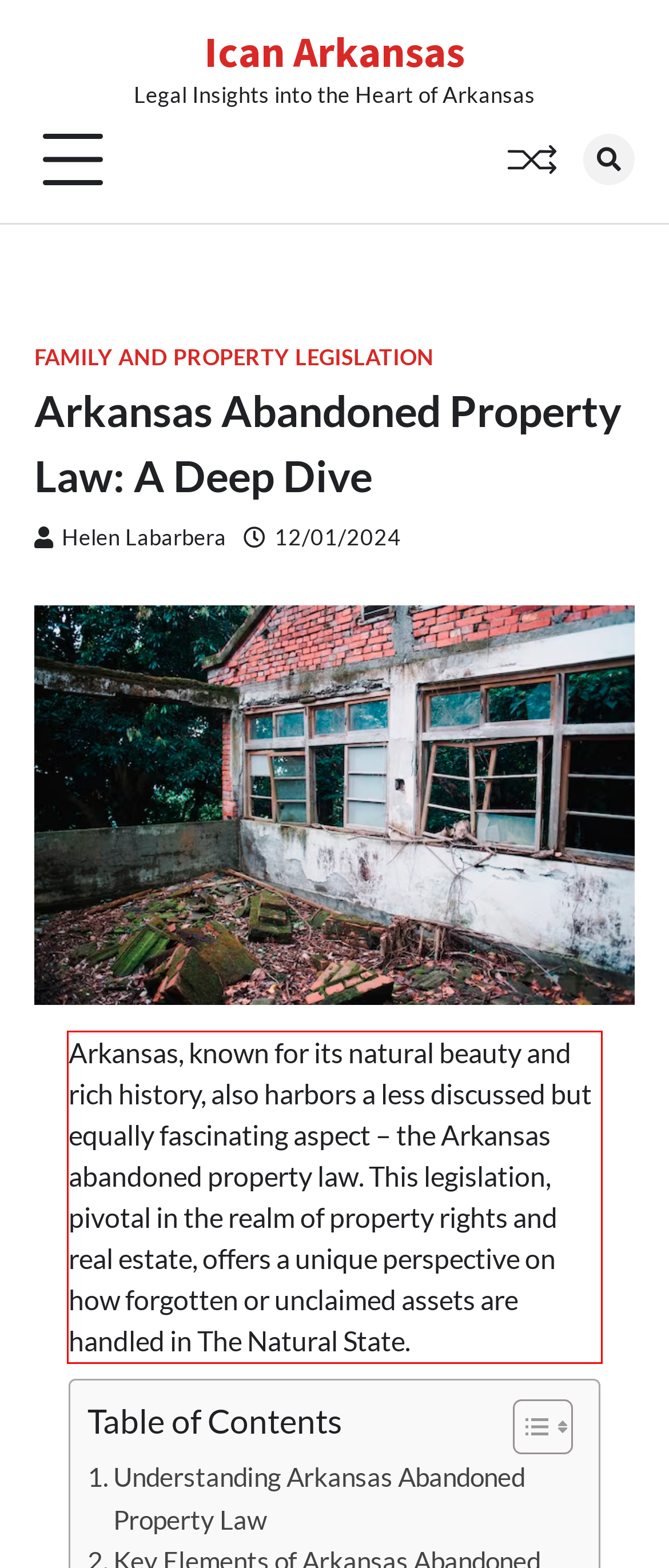You are provided with a webpage screenshot that includes a red rectangle bounding box. Extract the text content from within the bounding box using OCR.

Arkansas, known for its natural beauty and rich history, also harbors a less discussed but equally fascinating aspect – the Arkansas abandoned property law. This legislation, pivotal in the realm of property rights and real estate, offers a unique perspective on how forgotten or unclaimed assets are handled in The Natural State.